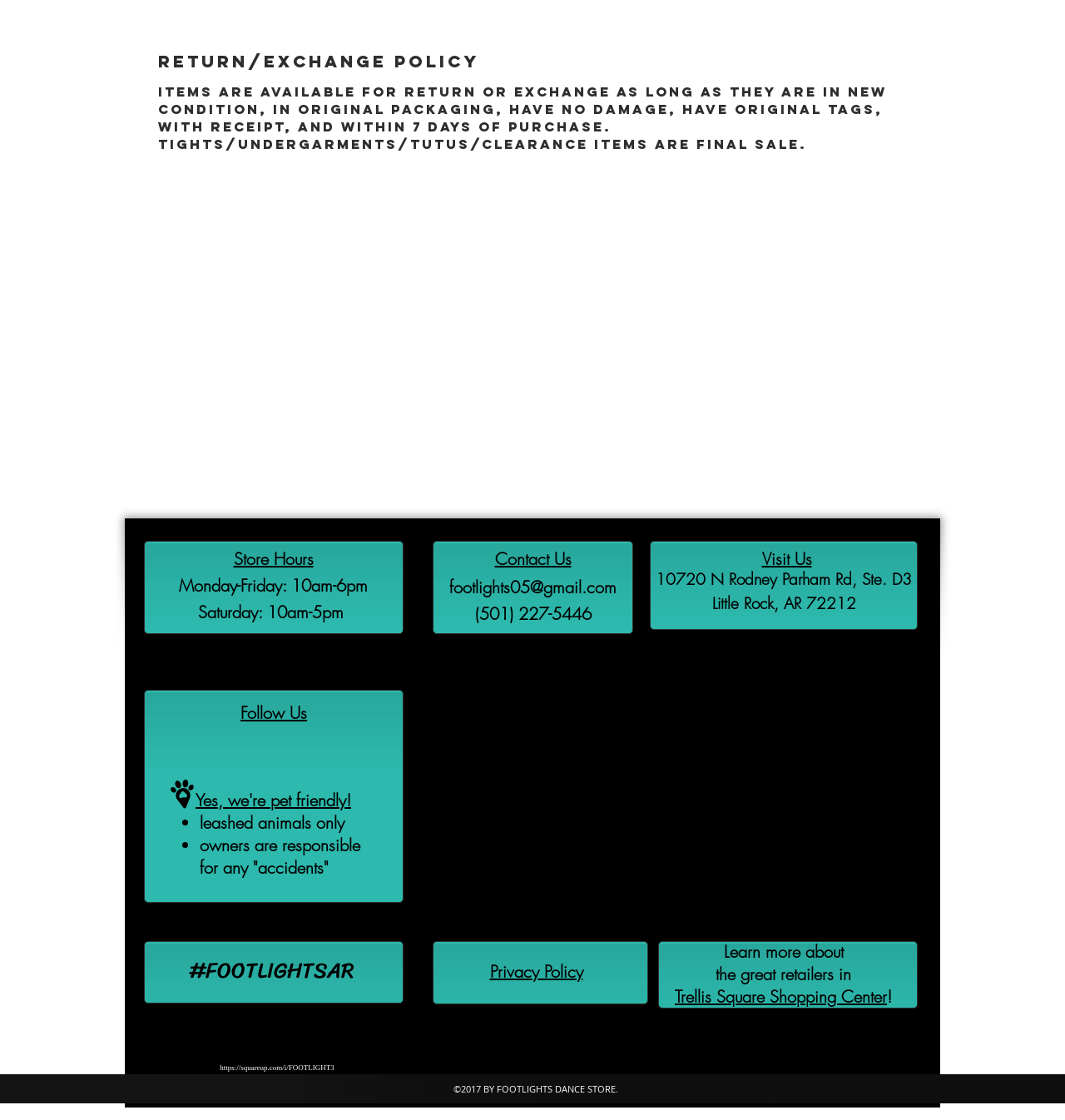Using floating point numbers between 0 and 1, provide the bounding box coordinates in the format (top-left x, top-left y, bottom-right x, bottom-right y). Locate the UI element described here: Visit Us

[0.715, 0.491, 0.762, 0.507]